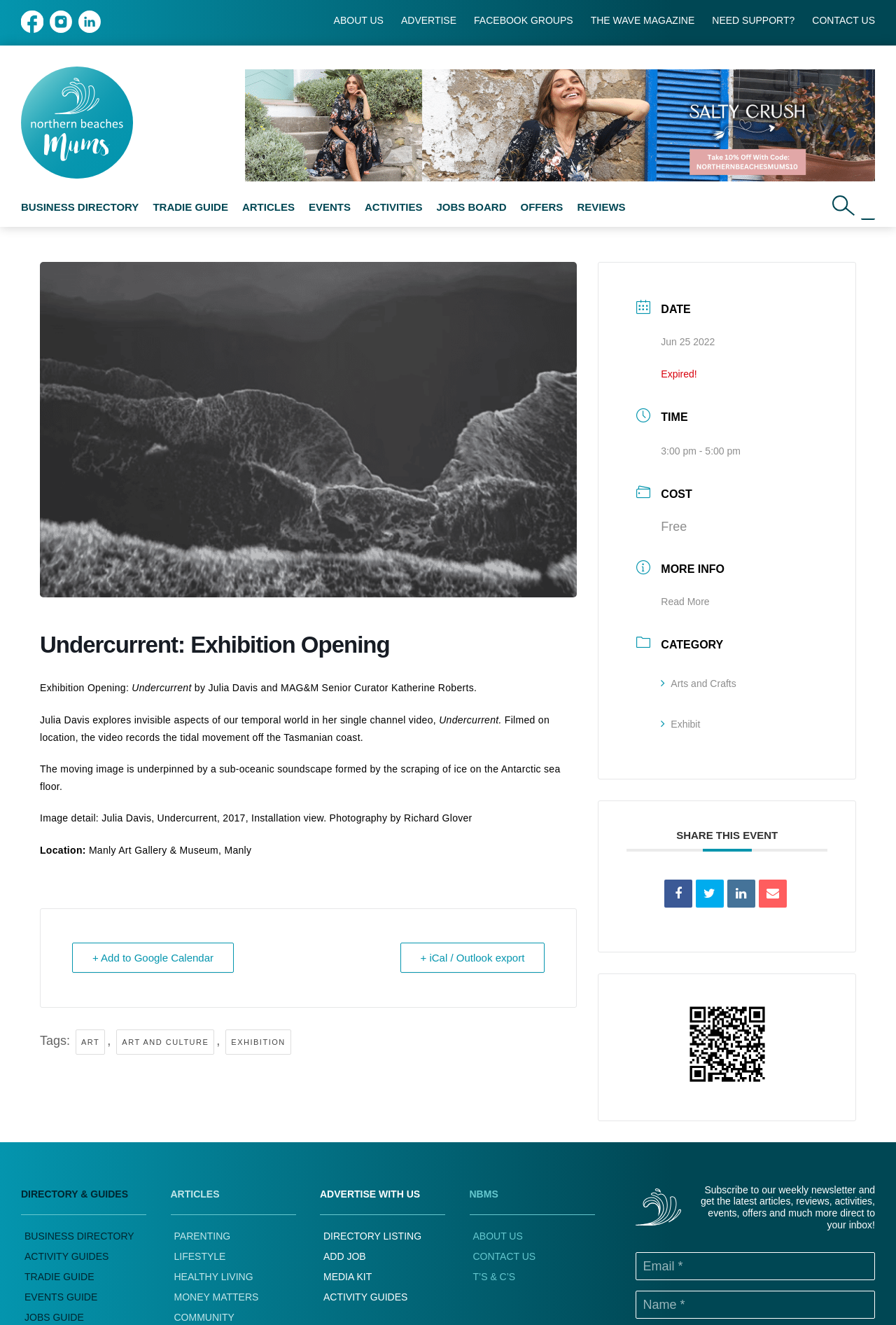Provide the bounding box coordinates of the area you need to click to execute the following instruction: "View the Undercurrent exhibition details".

[0.045, 0.477, 0.644, 0.497]